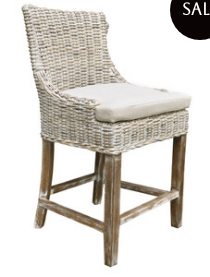What is the material of the stool's legs?
Provide a one-word or short-phrase answer based on the image.

Wooden